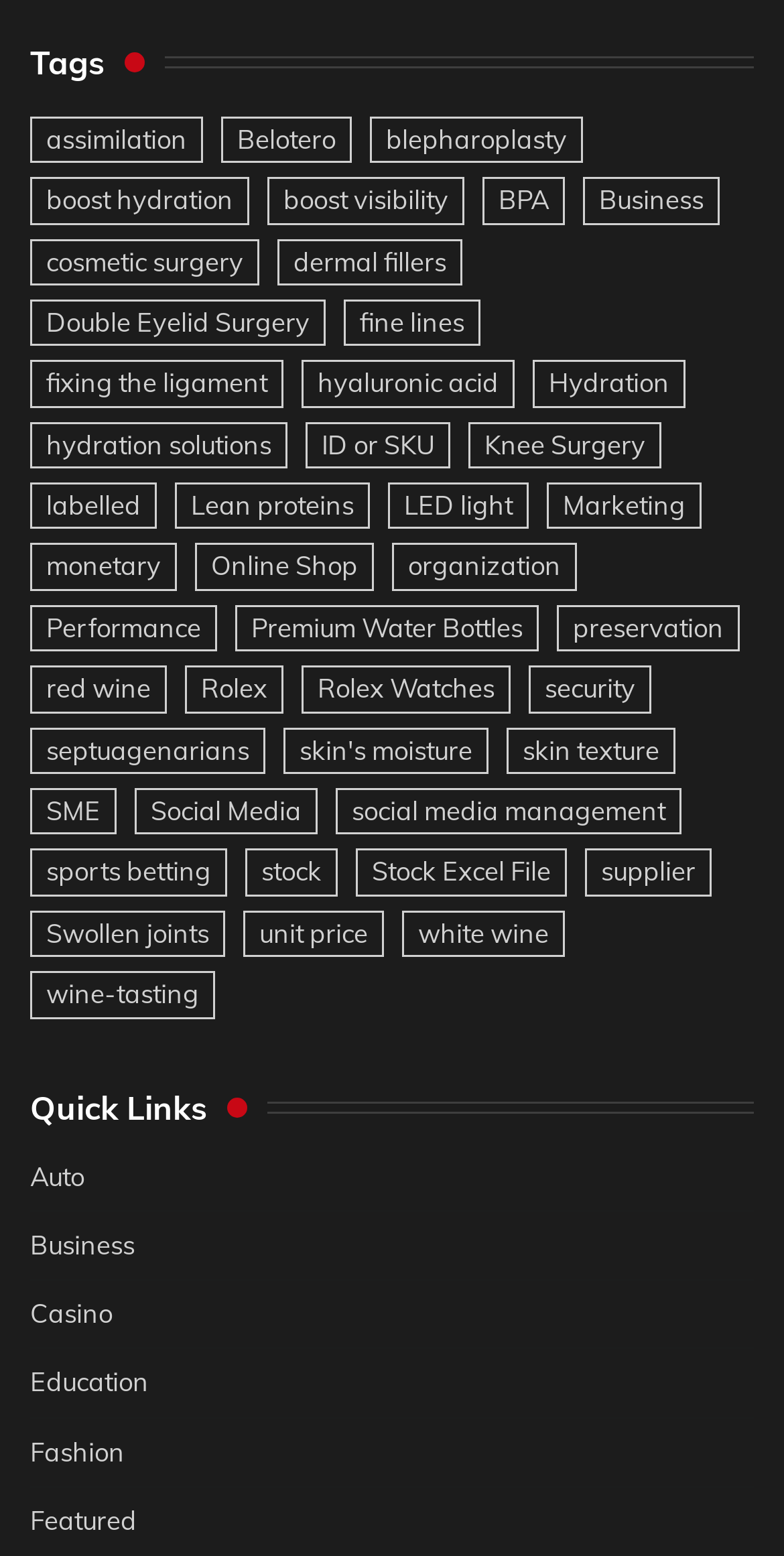Determine the bounding box coordinates for the clickable element to execute this instruction: "browse 'Fashion'". Provide the coordinates as four float numbers between 0 and 1, i.e., [left, top, right, bottom].

[0.038, 0.922, 0.159, 0.943]